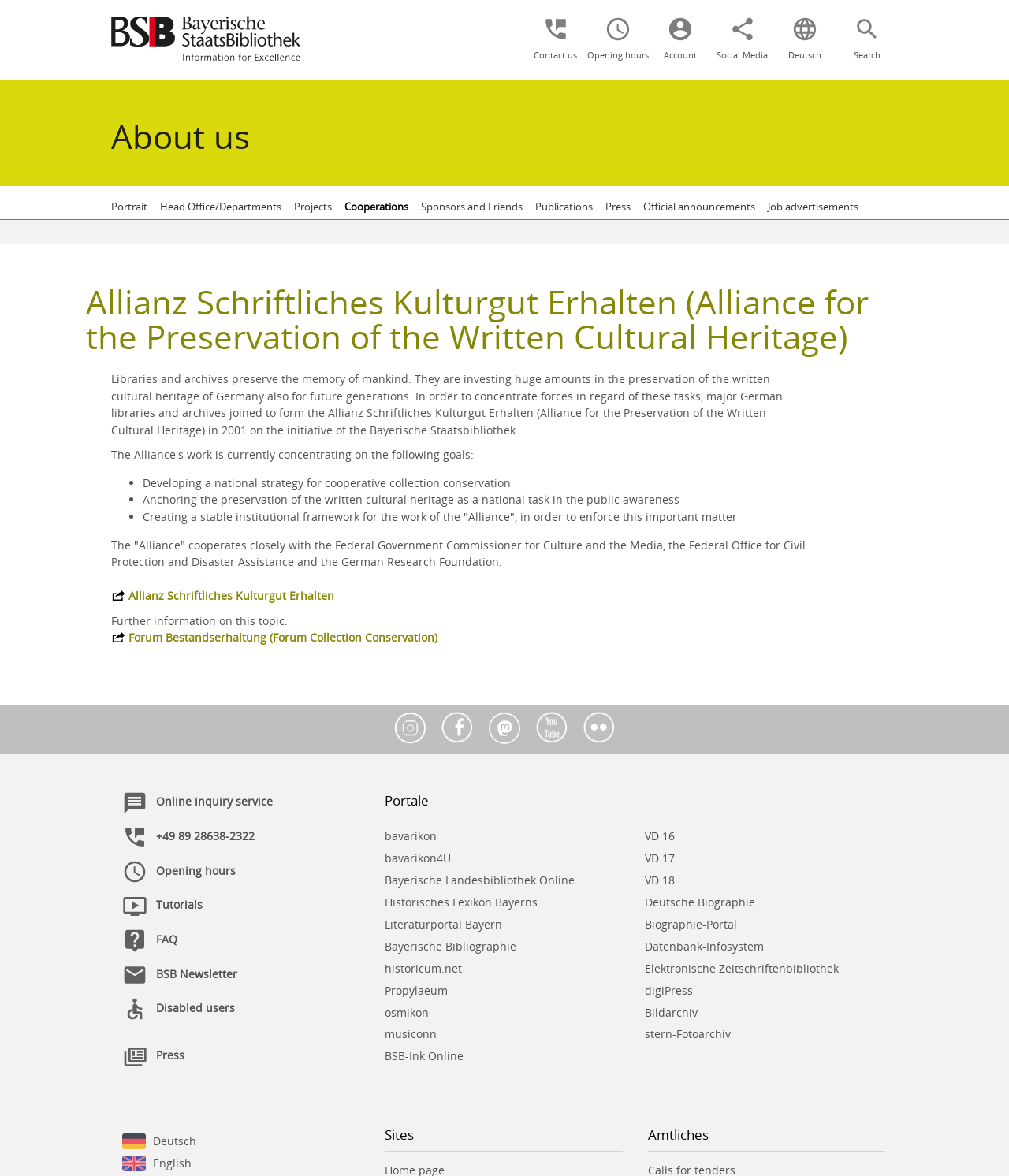Generate an in-depth caption that captures all aspects of the webpage.

The webpage is about the Bayerische Staatsbibliothek (BSB), the central state library of the Free State of Bavaria and one of the most important research libraries in Europe. 

At the top of the page, there is a heading that reads "Allianz Schriftliches Kulturgut Erhalten (Alliance for the Preservation of the Written Cultural Heritage)". Below this heading, there is a link to the Bayerische Staatsbibliothek and an image of the library's logo. 

To the right of the logo, there are several links, including "Deutsch" (German), "Translate to English", "account", "opening-hours", and "contact us". These links are accompanied by small icons. 

Below these links, there is a section with several links to different parts of the website, including "About us", "Portrait", "Head Office/Departments", "Projects", "Cooperations", "Sponsors and Friends", "Publications", "Press", and "Official announcements". 

The main content of the page is divided into two columns. The left column contains a heading that reads "Libraries and archives preserve the memory of mankind..." and a paragraph of text that explains the importance of preserving written cultural heritage. Below this, there is a list of three bullet points that outline the goals of the Alliance for the Preservation of the Written Cultural Heritage. 

The right column contains a section with the heading "The 'Alliance' cooperates closely with..." and a paragraph of text that lists the organizations that the Alliance works with. Below this, there is a link to "Allianz Schriftliches Kulturgut Erhalten" and a section with the heading "Further information on this topic:". 

At the bottom of the page, there are several links to social media platforms, including Instagram, Facebook, Mastodon, YouTube, and Flickr. There are also links to "Online inquiry service", "Opening hours", "Tutorials", "FAQ", "BSB Newsletter", "Disabled users", and "Press". 

Finally, there is a section with the heading "Portale" (Portals) that contains links to several other websites, including "bavarikon", "bavarikon4U", "Bayerische Landesbibliothek Online", and several others.